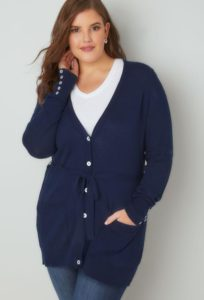Explain the details of the image you are viewing.

The image showcases a stylish navy plus-size boyfriend cardigan, designed for comfort and versatility. The cardigan features a V-neckline with a button-down front and is cinched at the waist with a stylish tie, enhancing its shape. It includes long sleeves, with buttons accentuating the cuffs, and practical side pockets for added convenience. The model, confidently posing with a gentle smile, pairs the cardigan with a simple white T-shirt and denim jeans, illustrating a relaxed yet fashionable look suitable for various occasions. This ensemble offers an ideal combination of cozy warmth and contemporary style, perfect for layering during cooler weather.